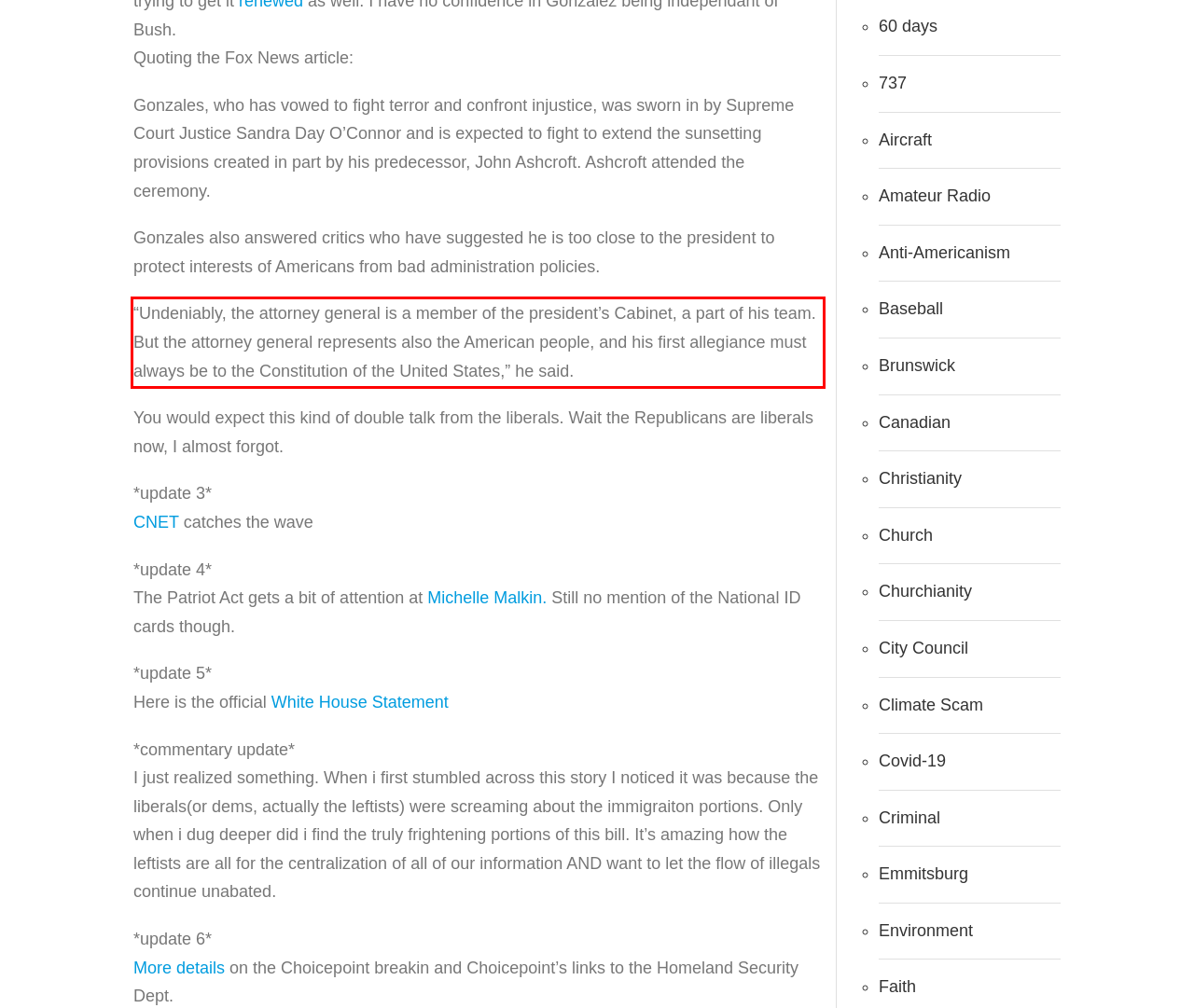Given the screenshot of a webpage, identify the red rectangle bounding box and recognize the text content inside it, generating the extracted text.

“Undeniably, the attorney general is a member of the president’s Cabinet, a part of his team. But the attorney general represents also the American people, and his first allegiance must always be to the Constitution of the United States,” he said.